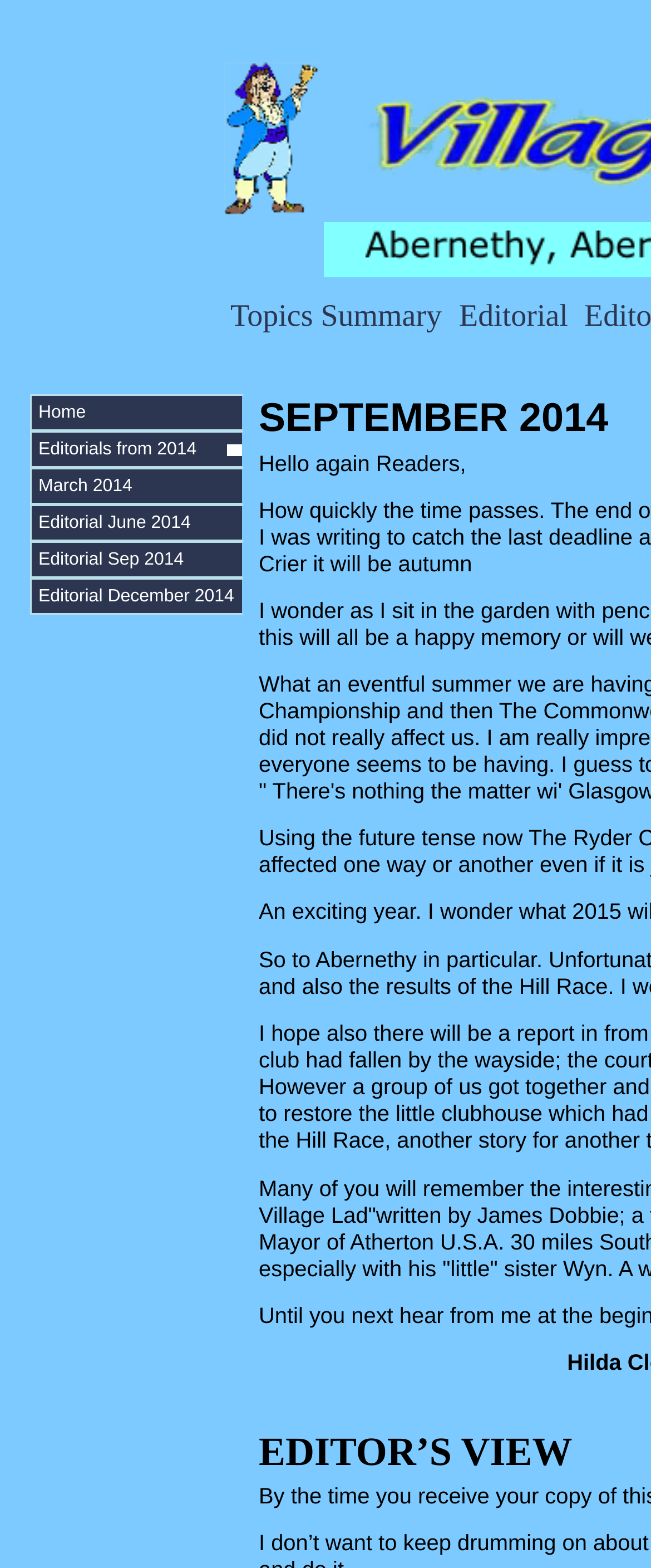Provide the bounding box coordinates in the format (top-left x, top-left y, bottom-right x, bottom-right y). All values are floating point numbers between 0 and 1. Determine the bounding box coordinate of the UI element described as: Topics Summary

[0.344, 0.191, 0.689, 0.213]